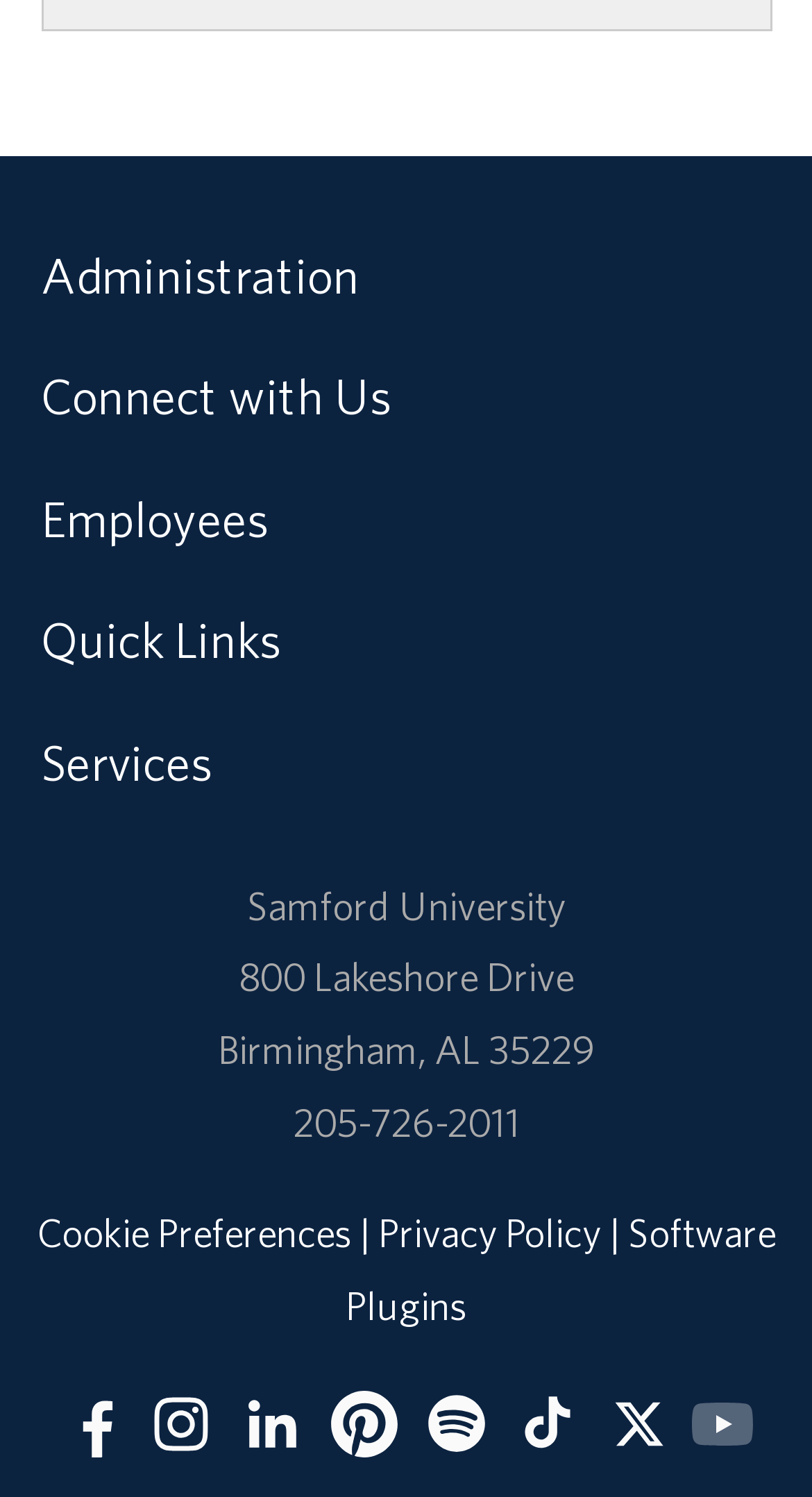Please determine the bounding box coordinates of the element's region to click in order to carry out the following instruction: "Follow us on Facebook". The coordinates should be four float numbers between 0 and 1, i.e., [left, top, right, bottom].

[0.067, 0.927, 0.154, 0.974]